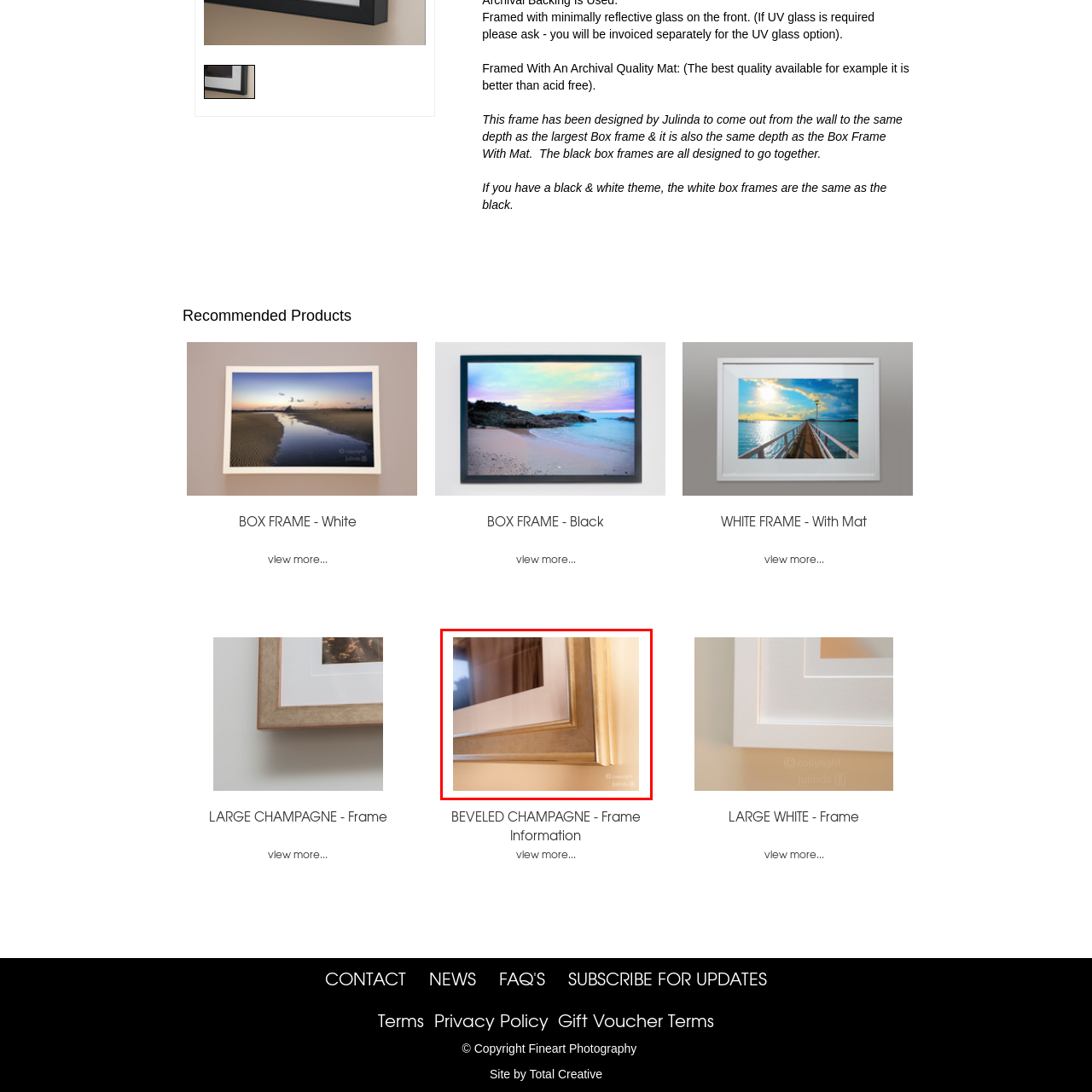Is the frame matted?  
Inspect the image within the red boundary and offer a detailed explanation grounded in the visual information present in the image.

According to the caption, the frame is matted, which means it has a border or a mat around the fine art piece within.